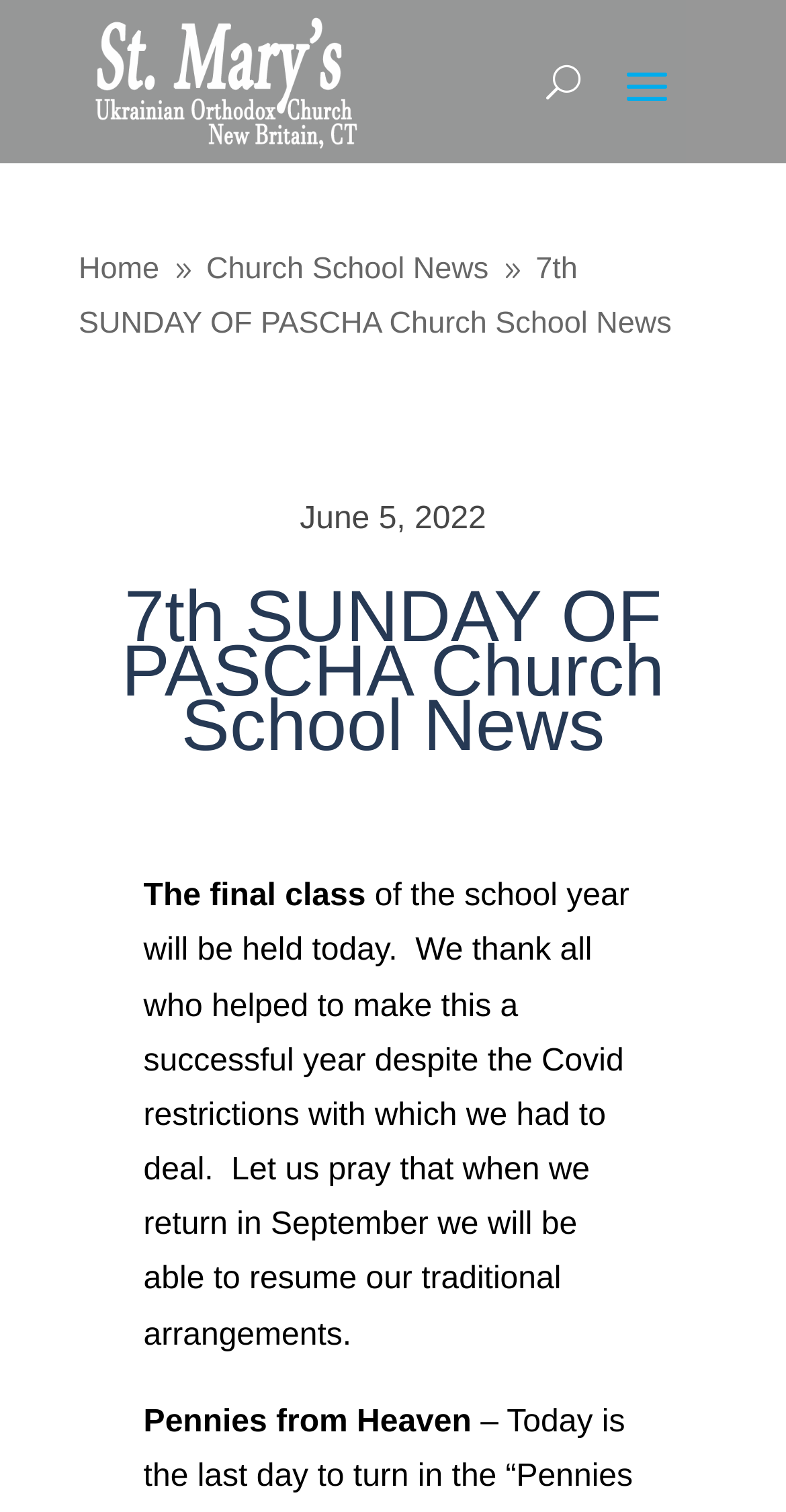Respond to the question below with a single word or phrase: What is the name of the section below the main news?

Pennies from Heaven